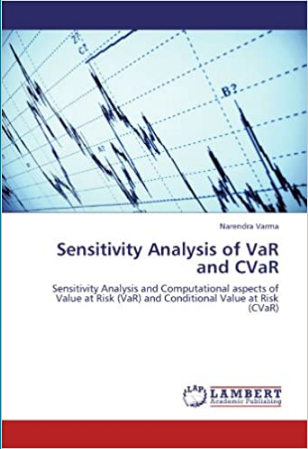Paint a vivid picture with your words by describing the image in detail.

The image features the book cover of "Sensitivity Analysis of VaR and CVaR" authored by Narendra Varma. This academic publication delves into the sensitivity analysis and computational aspects of Value at Risk (VaR) and Conditional Value at Risk (CVaR). The cover design prominently showcases fluctuations represented by graphs, visually symbolizing the themes of risk assessment and financial analysis inherent in the book's subject matter. The title and author's name are clearly displayed, with a professional layout typical of scholarly works published by Lambert Academic Publishing. This book is aimed at finance professionals and researchers interested in advanced methodologies for risk measurement in financial portfolios.